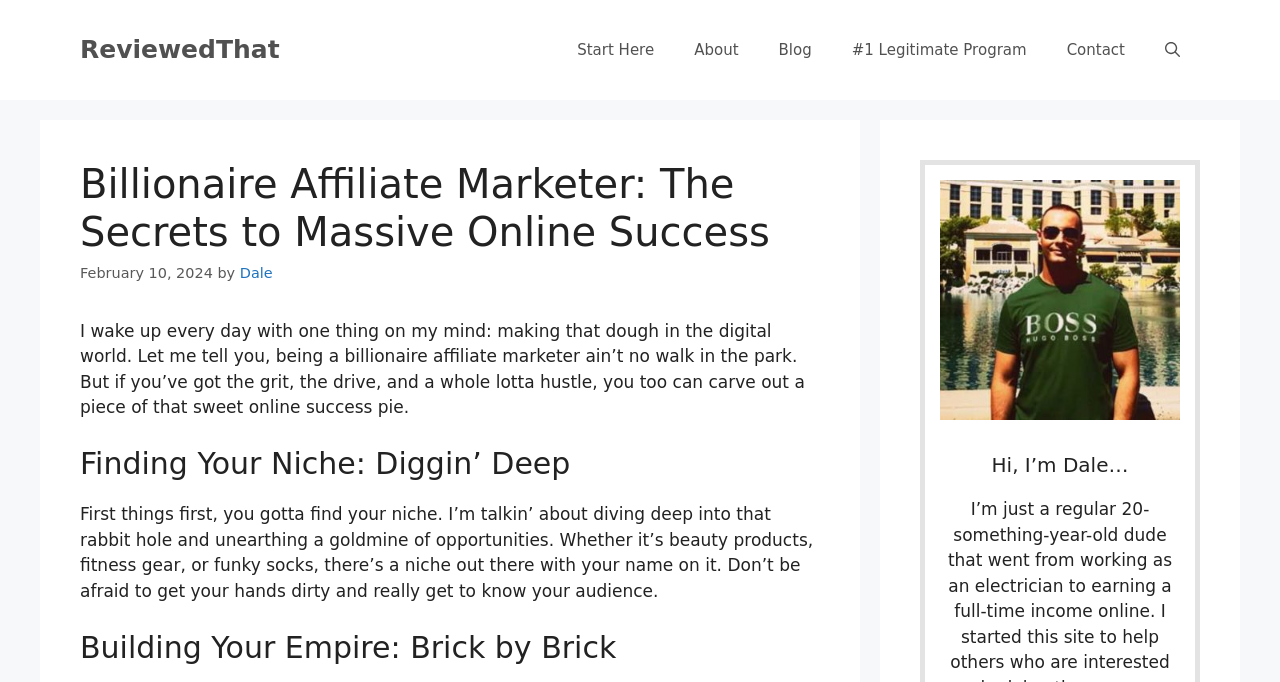Respond with a single word or phrase for the following question: 
What is the topic of the second heading in the article?

Finding Your Niche